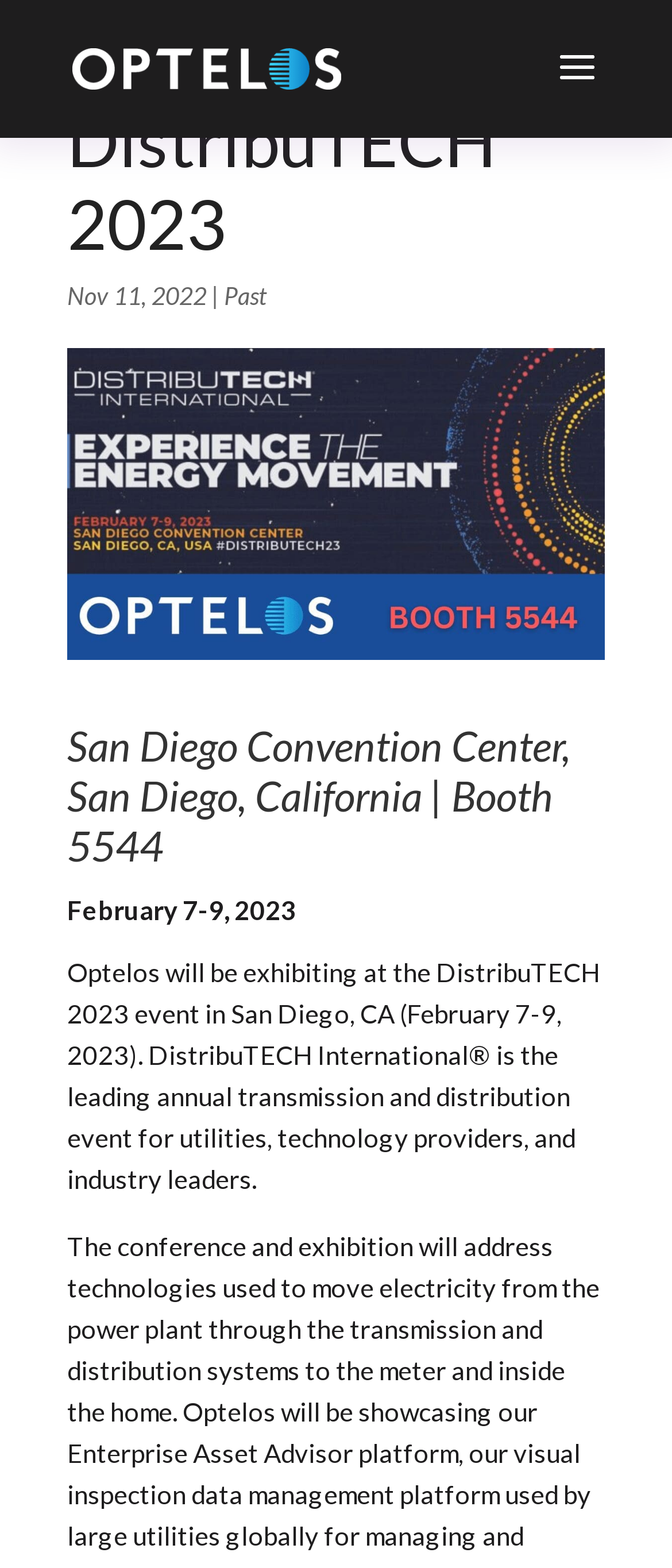What is the name of the event?
Give a detailed response to the question by analyzing the screenshot.

I found the answer by looking at the heading element with the text 'DistribuTECH 2023' which is located at the top of the page, indicating that it is the main event being referred to.